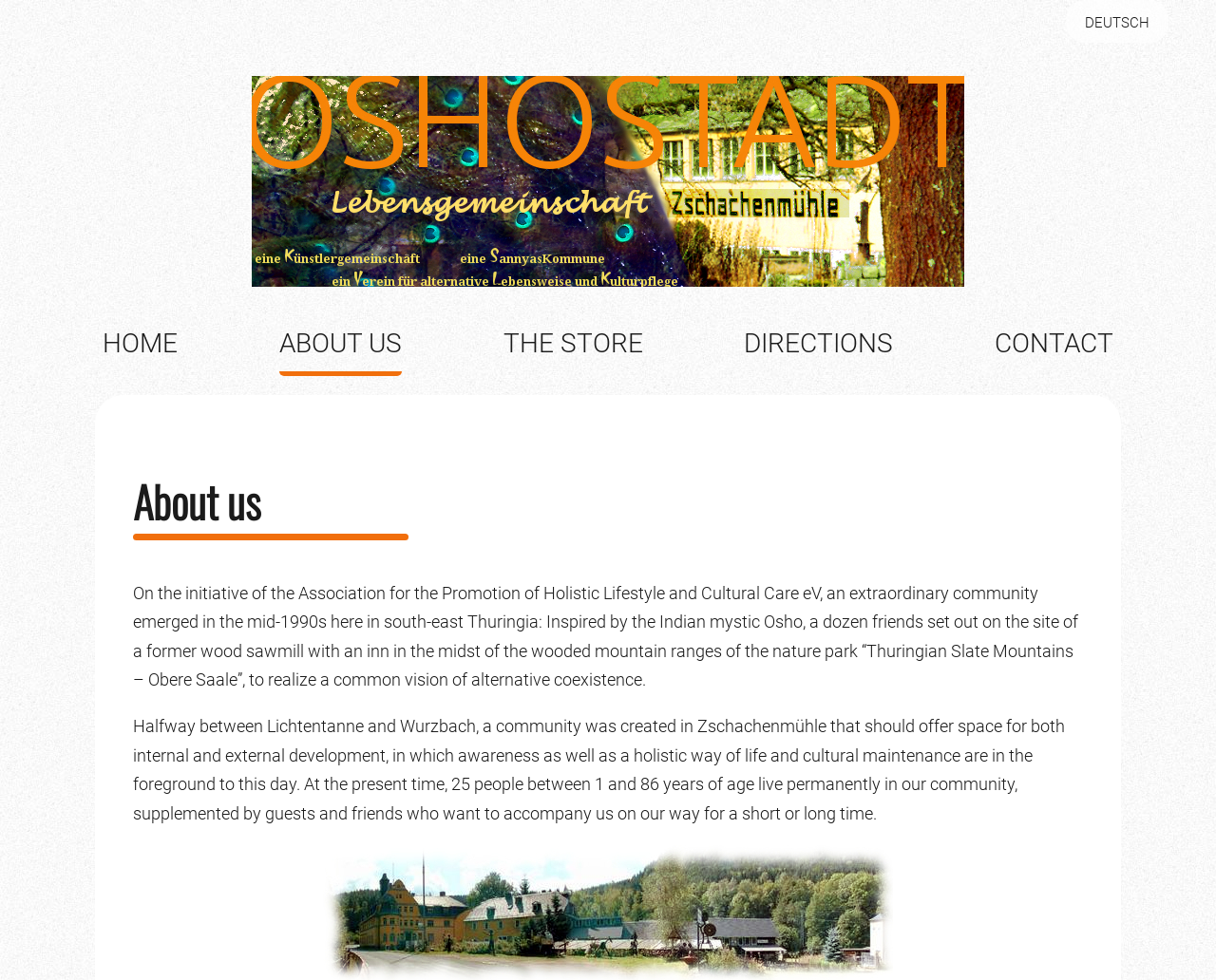How many people live permanently in the community?
Please provide a full and detailed response to the question.

I found the answer by reading the StaticText element that describes the community, which mentions that 25 people between 1 and 86 years of age live permanently in the community.